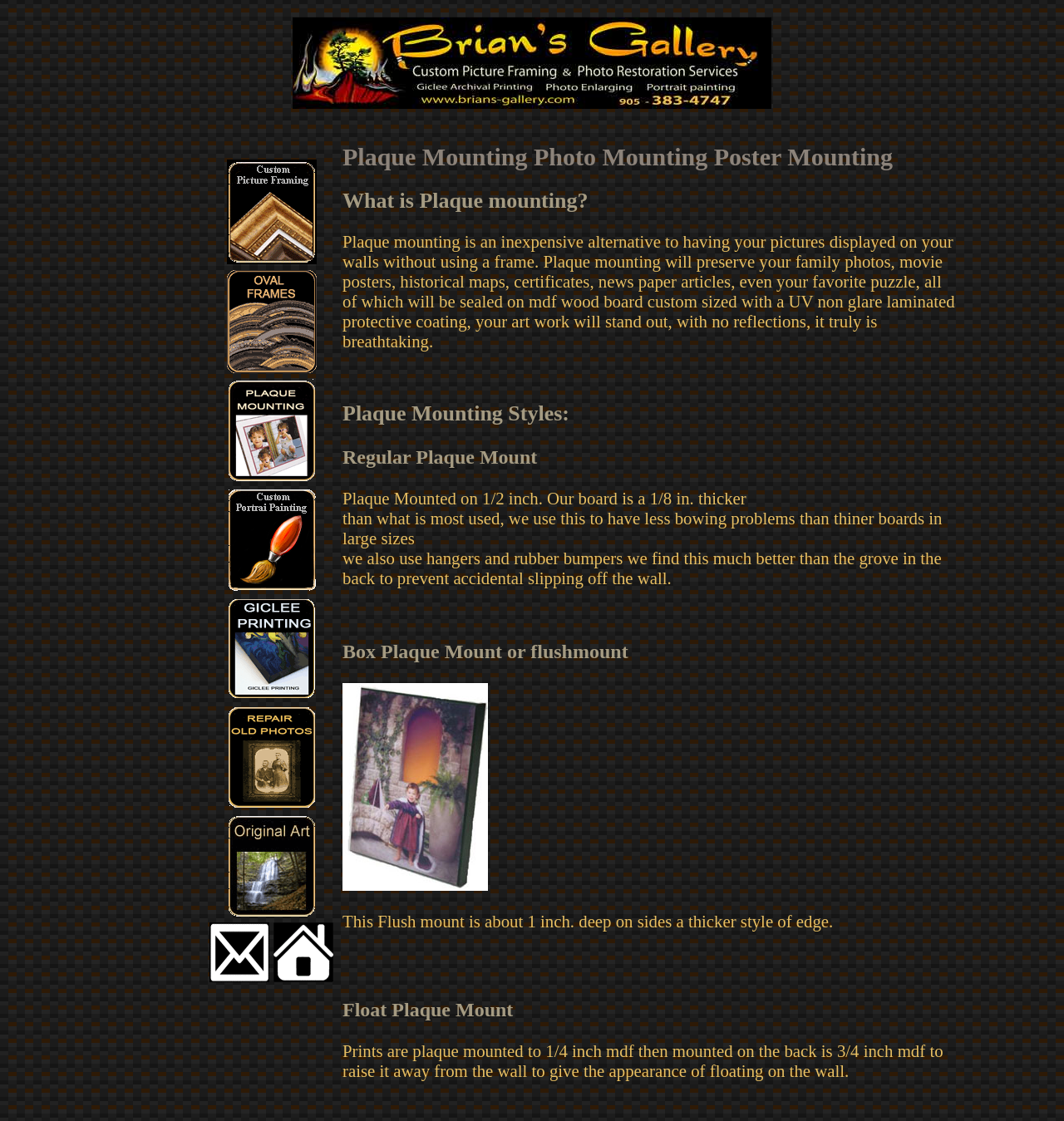How many links are there in the webpage?
Provide an in-depth answer to the question, covering all aspects.

The webpage contains 9 links, including links to Picture Framing, Antique Oval Picture Frames, Plaque Mounting an alternative to picture framing, turn photos into paintings, Giclee Printing, Photo restoration services, Original Paintings, Contact Us, and Home.